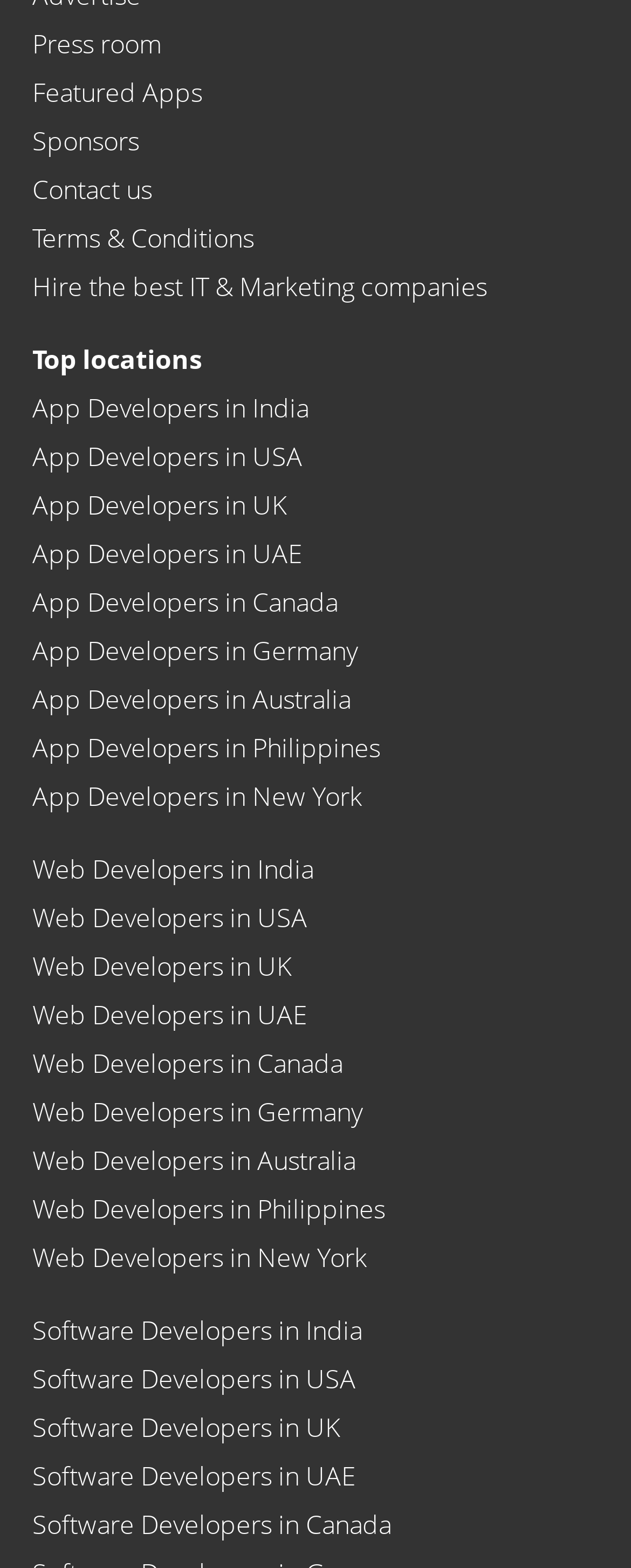Can you show the bounding box coordinates of the region to click on to complete the task described in the instruction: "View press room"?

[0.051, 0.016, 0.269, 0.039]